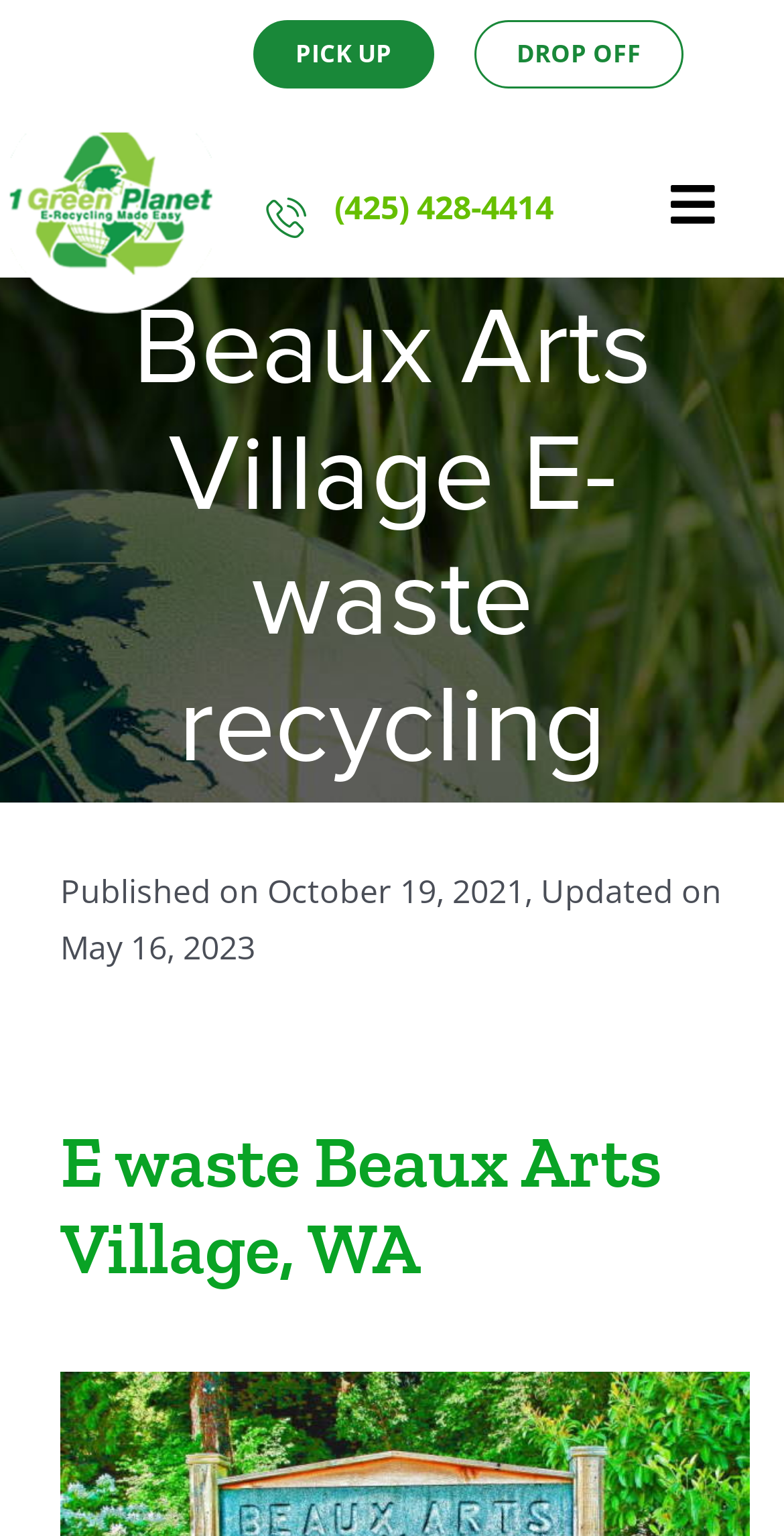What is the purpose of the 'PICK UP' link?
Give a single word or phrase as your answer by examining the image.

Schedule a pickup